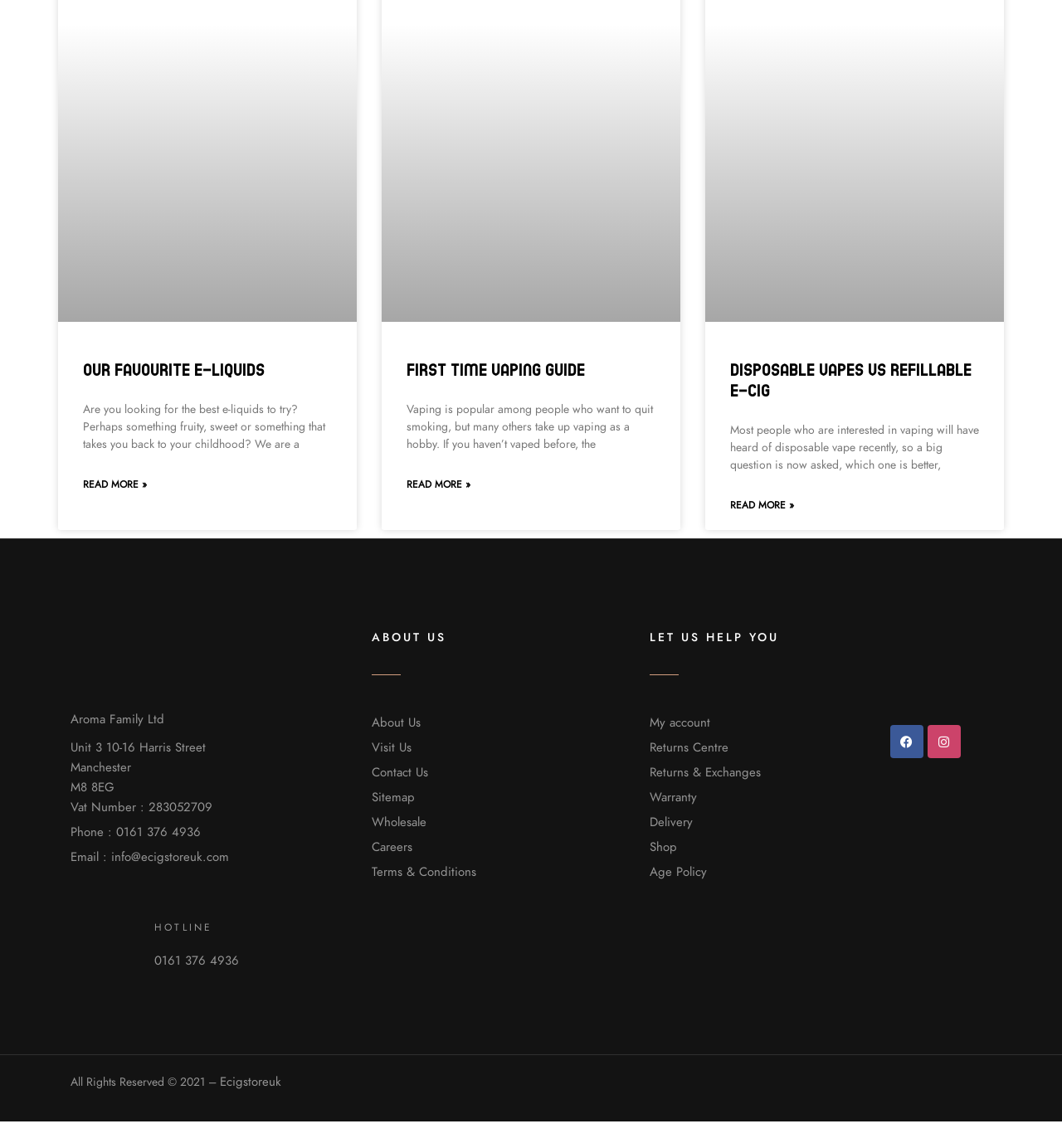Find the bounding box coordinates for the HTML element specified by: "Disposable Vapes vs Refillable E-Cig".

[0.688, 0.313, 0.915, 0.349]